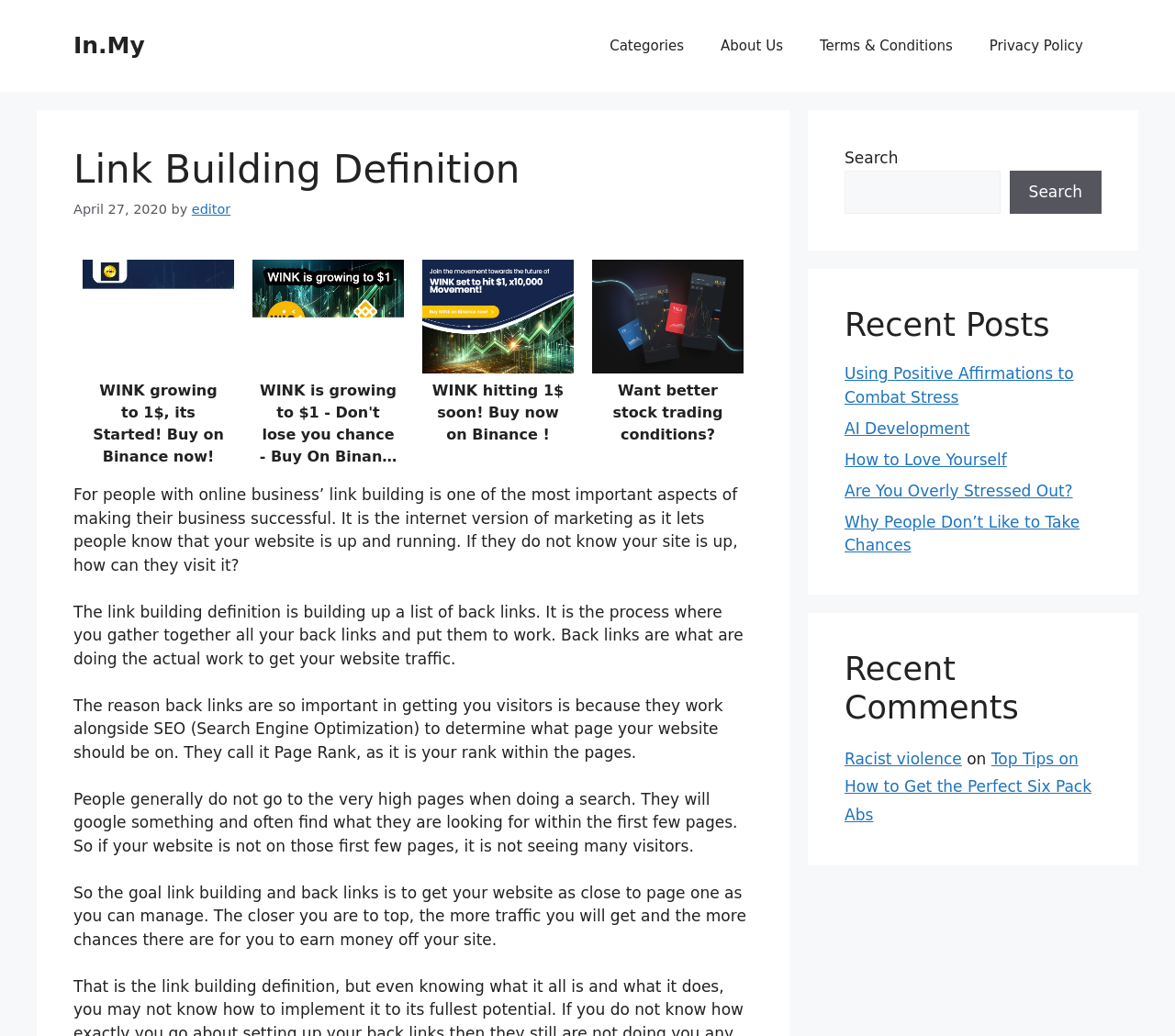What is the author of the article?
Craft a detailed and extensive response to the question.

The author of the article is mentioned as 'editor' in the webpage, which is linked to the text 'by'.